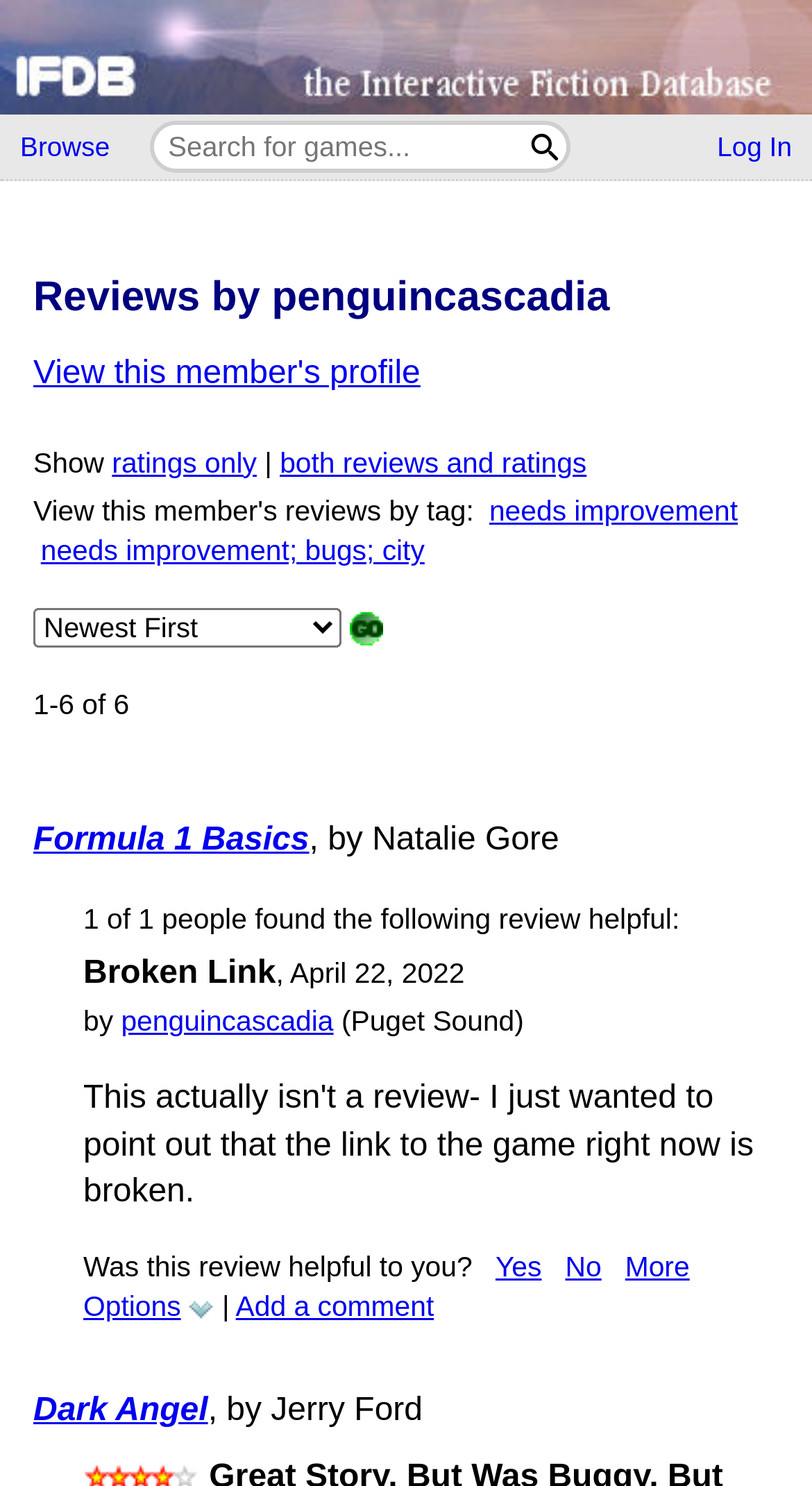Bounding box coordinates are specified in the format (top-left x, top-left y, bottom-right x, bottom-right y). All values are floating point numbers bounded between 0 and 1. Please provide the bounding box coordinate of the region this sentence describes: Formula 1 Basics

[0.041, 0.553, 0.381, 0.576]